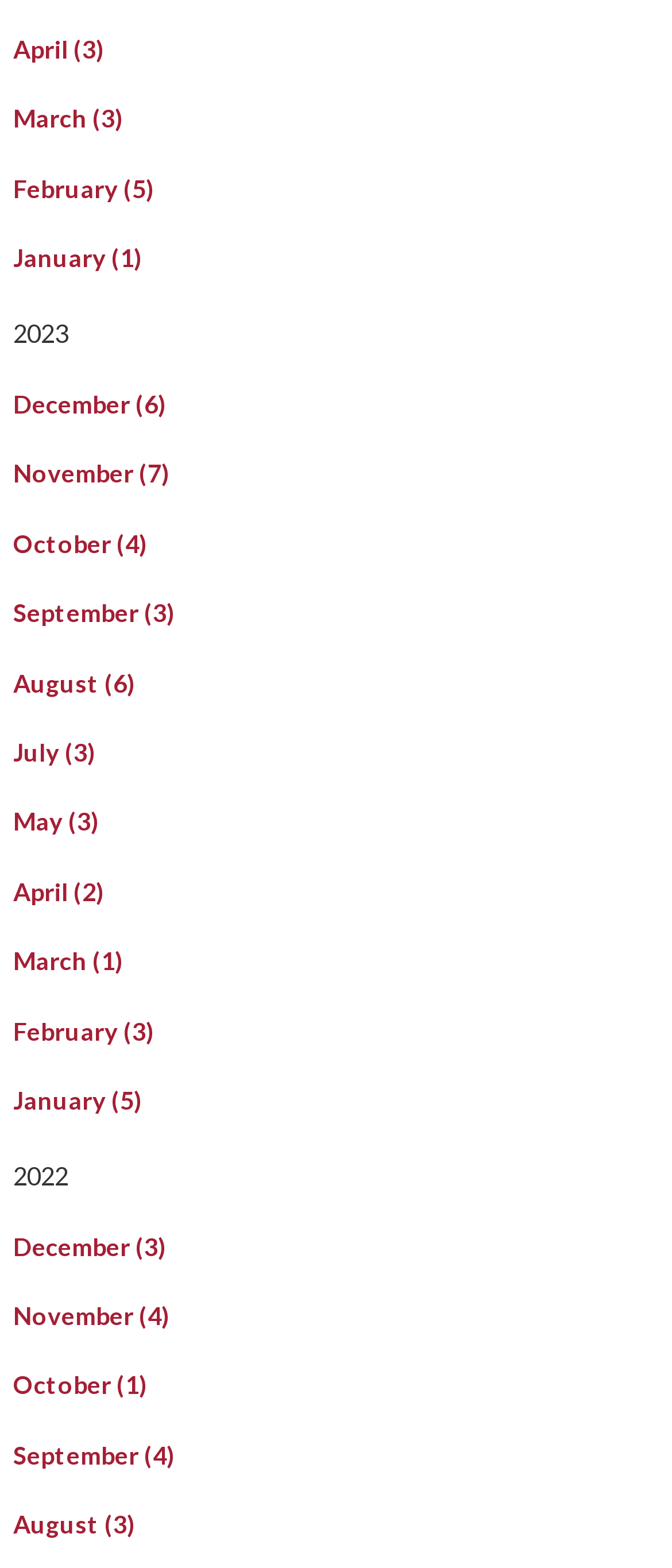Locate the bounding box coordinates of the element's region that should be clicked to carry out the following instruction: "Browse January 2022 archives". The coordinates need to be four float numbers between 0 and 1, i.e., [left, top, right, bottom].

[0.02, 0.69, 0.98, 0.714]